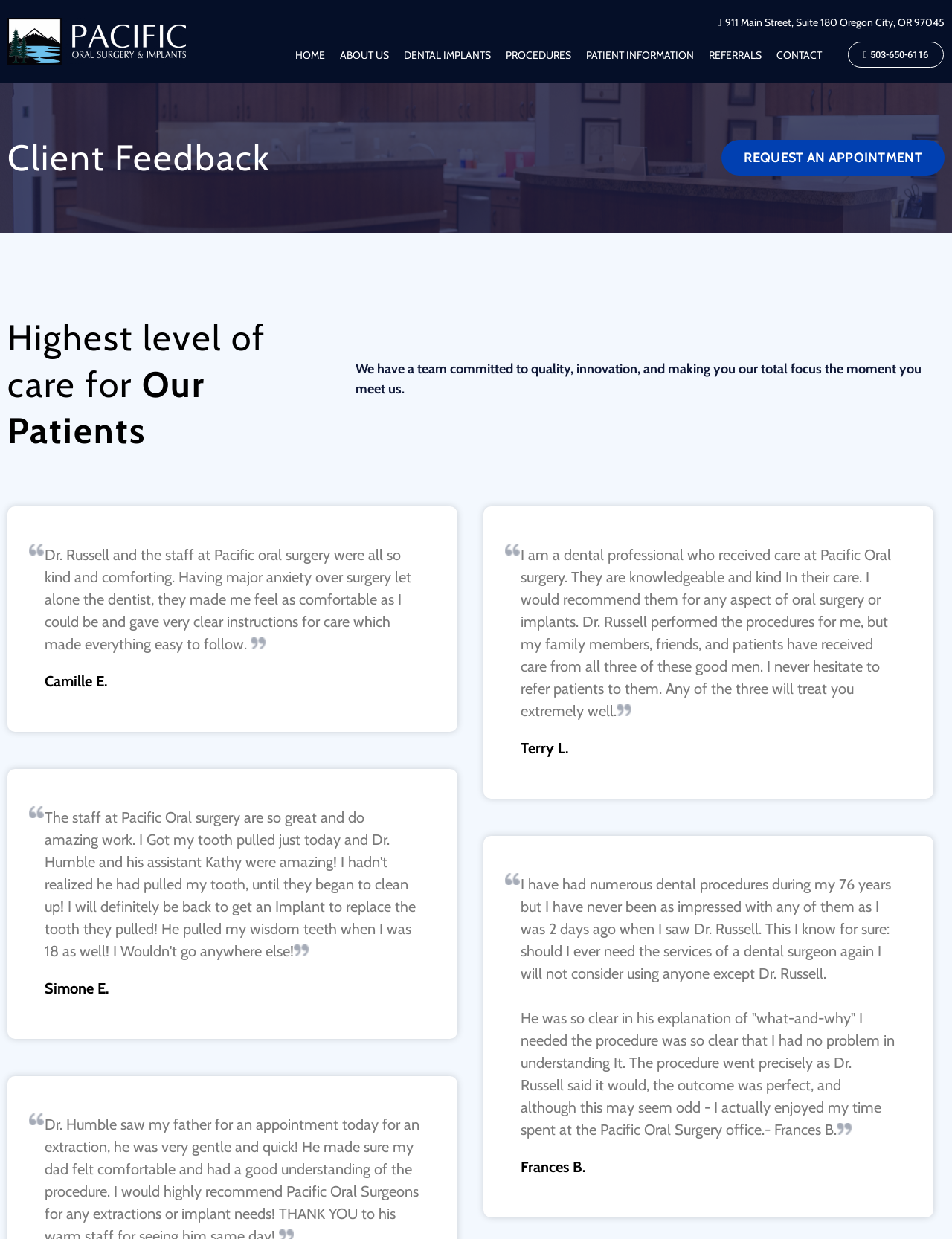Please specify the bounding box coordinates of the region to click in order to perform the following instruction: "Explore the Games section".

None